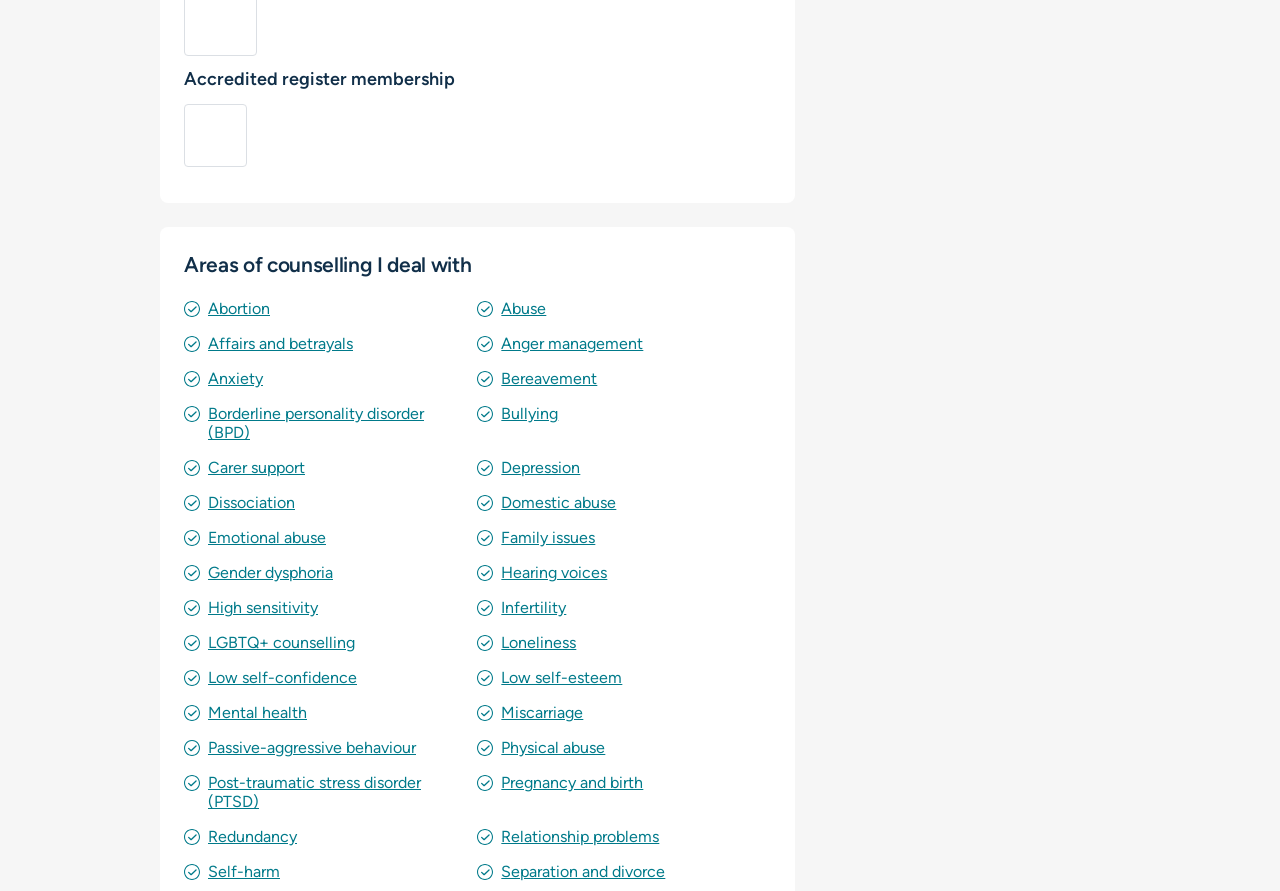Answer succinctly with a single word or phrase:
What is the last area of counselling listed on the webpage?

Separation and divorce